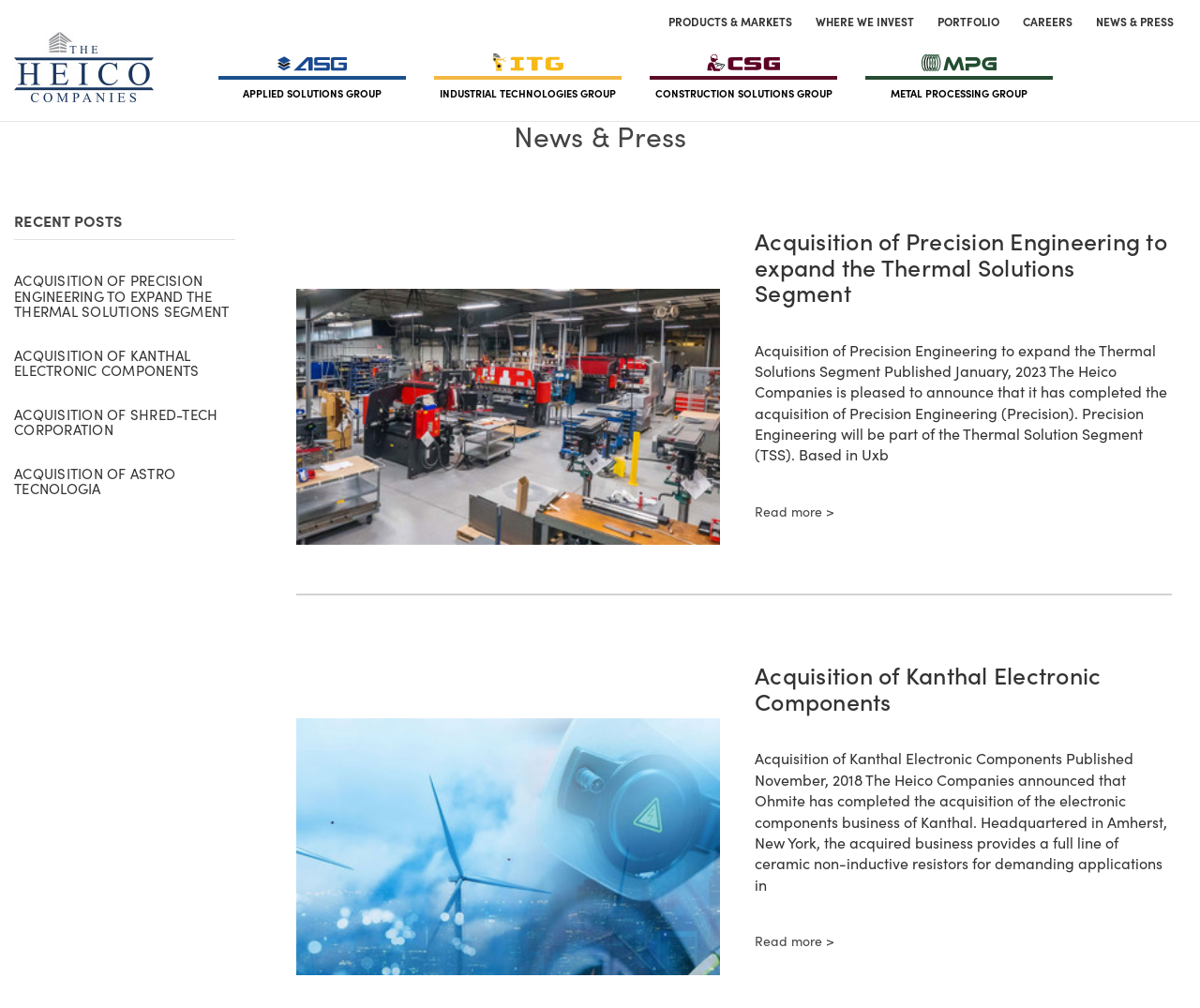Identify the bounding box for the UI element specified in this description: "Acquisition of Kanthal Electronic Components". The coordinates must be four float numbers between 0 and 1, formatted as [left, top, right, bottom].

[0.012, 0.344, 0.166, 0.377]